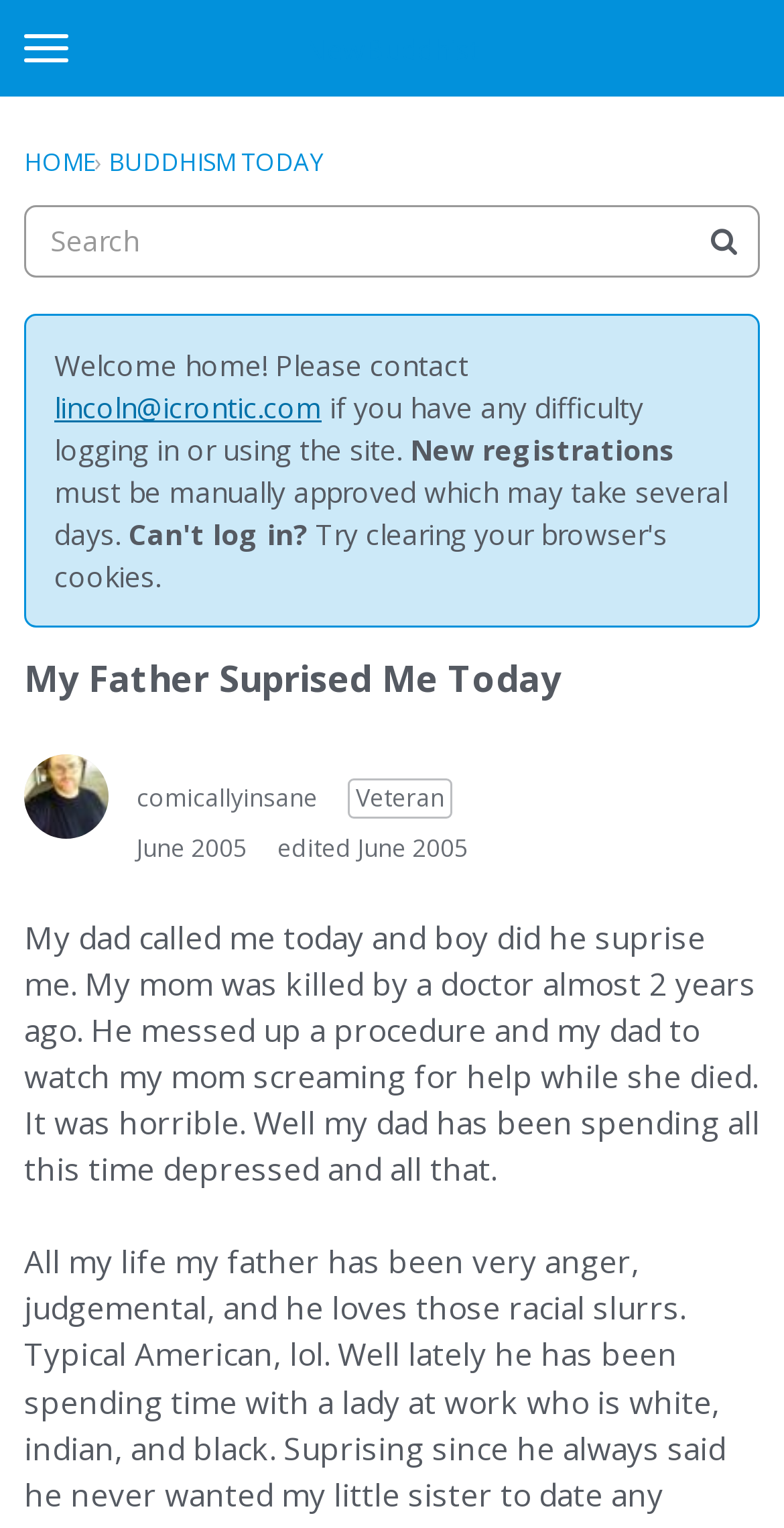Locate the UI element that matches the description Register in the webpage screenshot. Return the bounding box coordinates in the format (top-left x, top-left y, bottom-right x, bottom-right y), with values ranging from 0 to 1.

[0.236, 0.071, 0.438, 0.121]